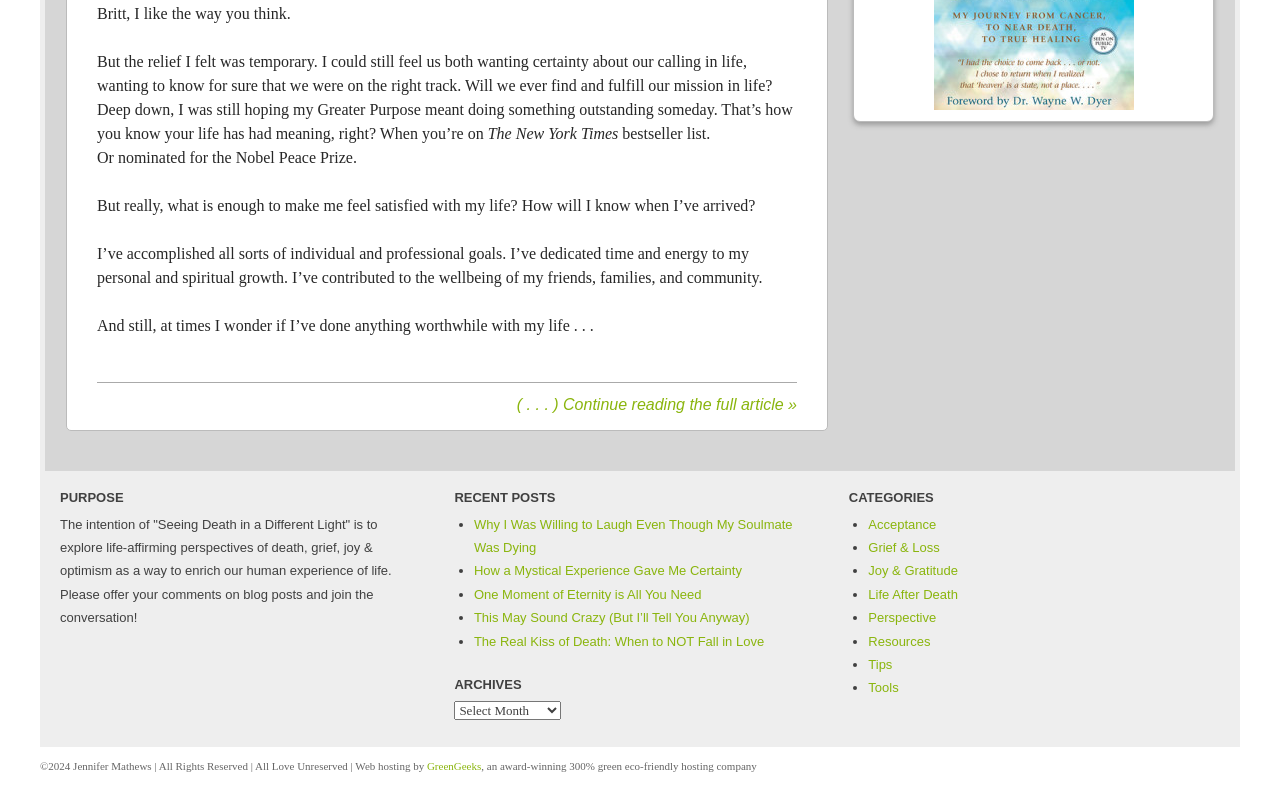Give a concise answer of one word or phrase to the question: 
What is the tone of the author's reflection on their life?

Introspective and uncertain